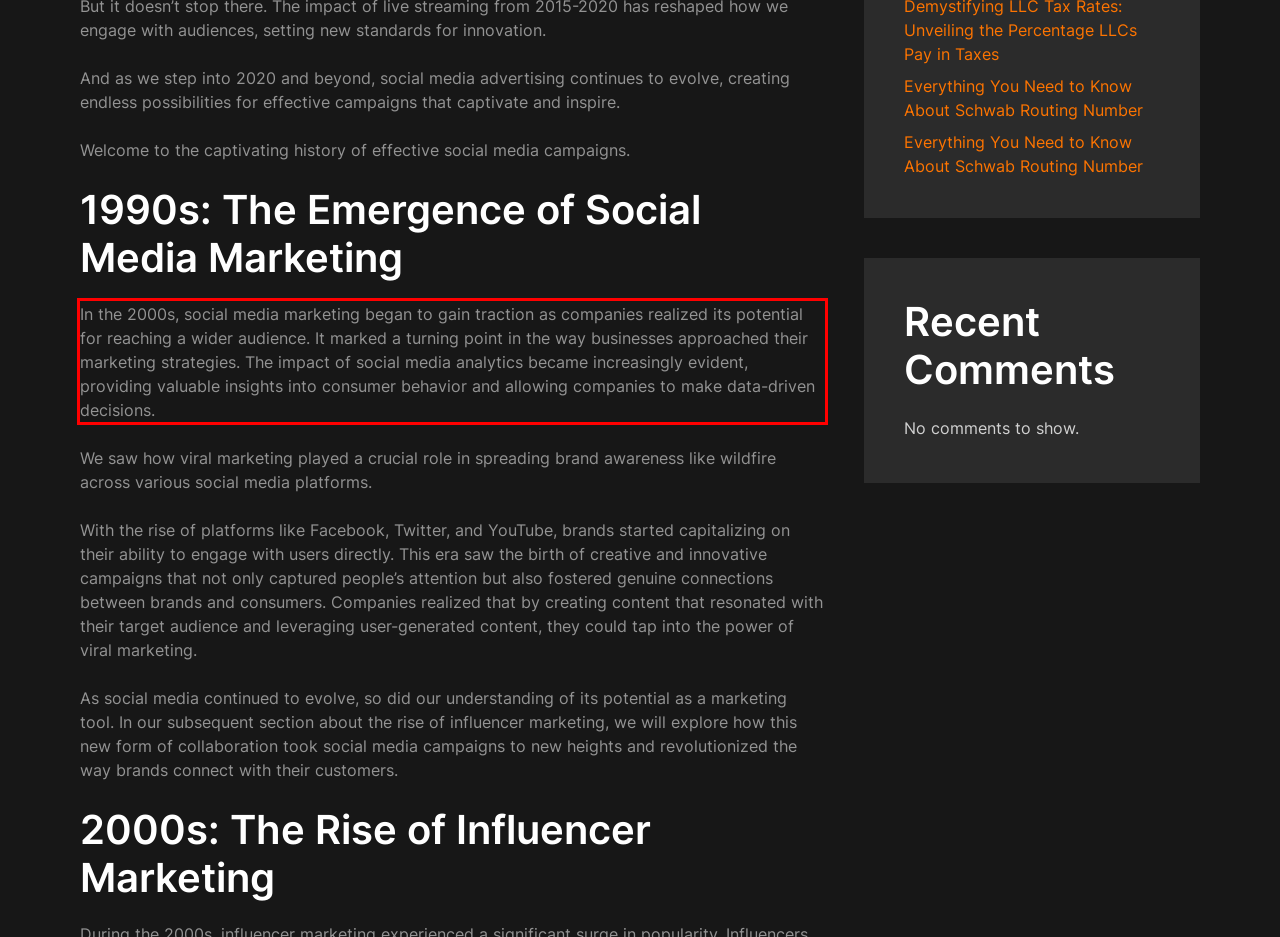Please perform OCR on the text content within the red bounding box that is highlighted in the provided webpage screenshot.

In the 2000s, social media marketing began to gain traction as companies realized its potential for reaching a wider audience. It marked a turning point in the way businesses approached their marketing strategies. The impact of social media analytics became increasingly evident, providing valuable insights into consumer behavior and allowing companies to make data-driven decisions.